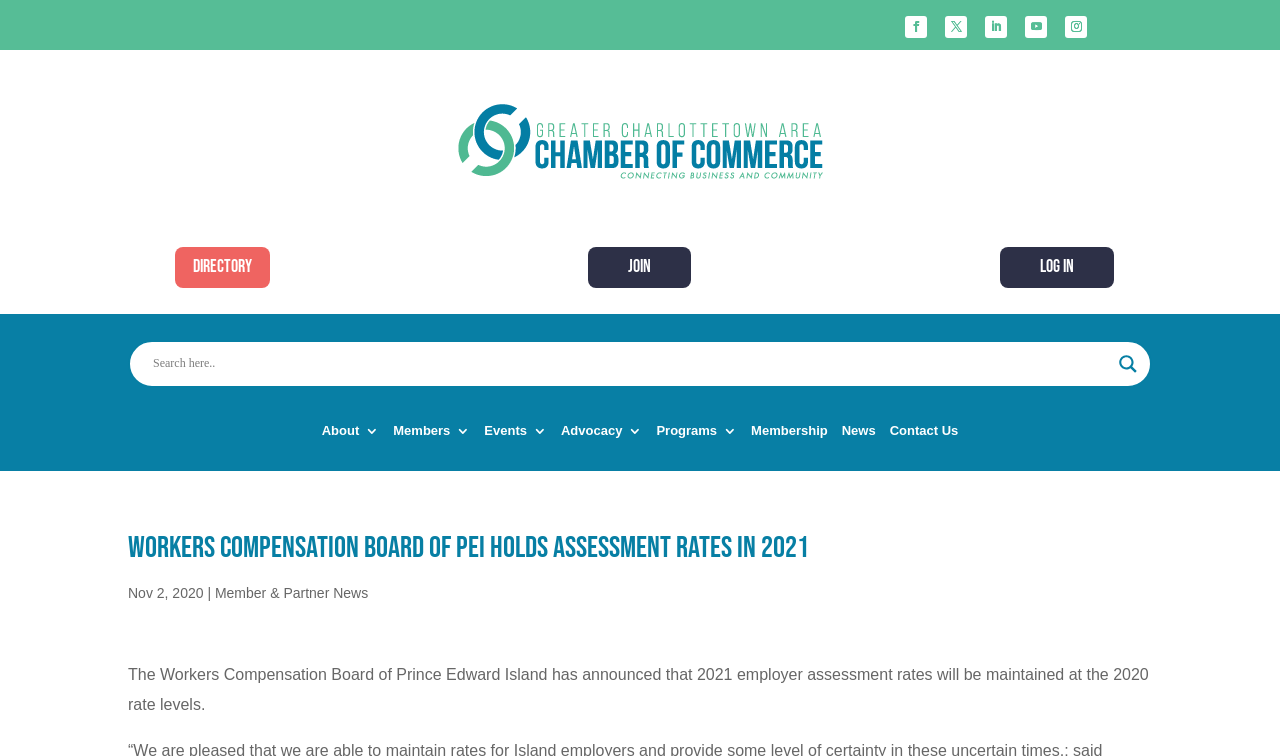From the webpage screenshot, predict the bounding box of the UI element that matches this description: "aria-label="Search input" name="phrase" placeholder="Search here.."".

[0.12, 0.462, 0.866, 0.499]